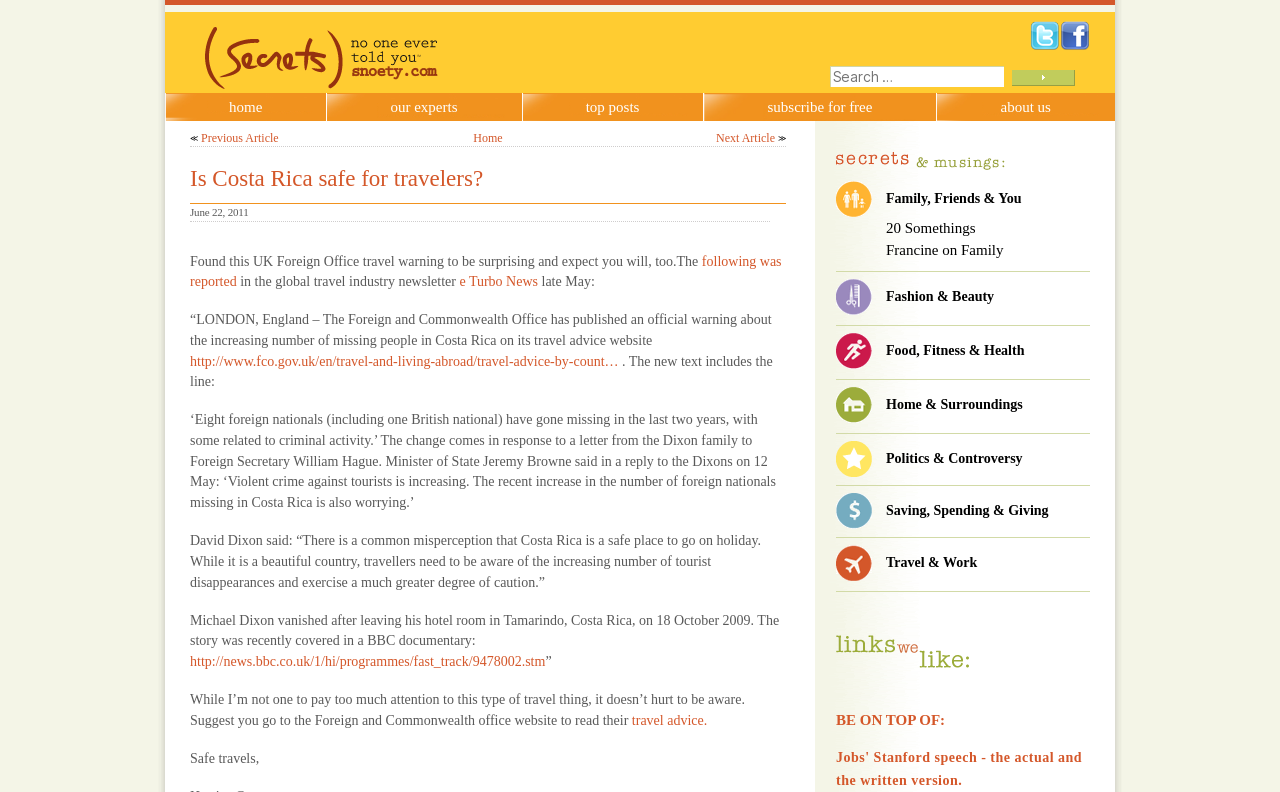Show me the bounding box coordinates of the clickable region to achieve the task as per the instruction: "Search for something".

[0.648, 0.083, 0.84, 0.118]